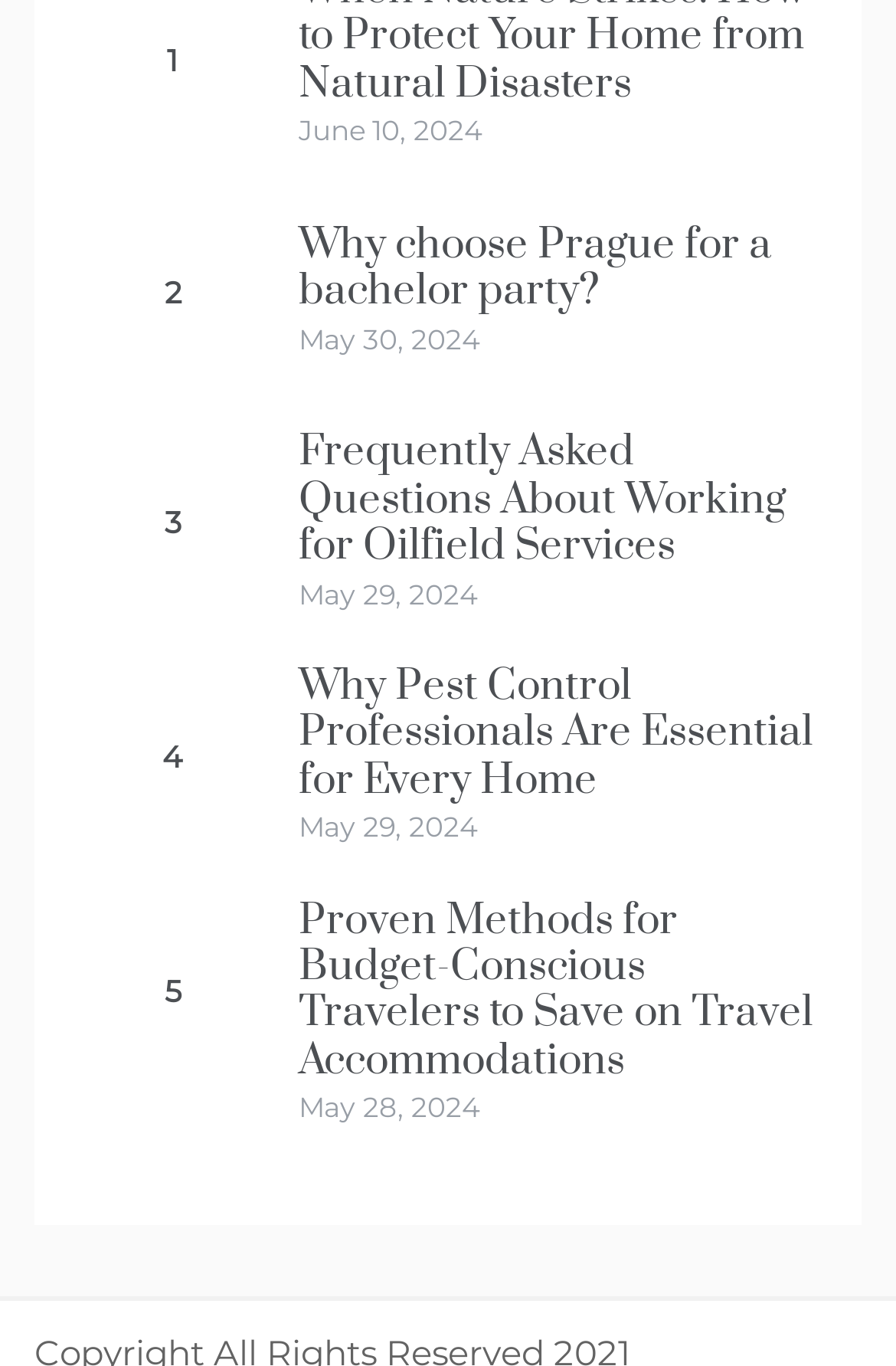What is the topic of the last article?
Using the information presented in the image, please offer a detailed response to the question.

The last article has a heading element with the text 'Proven Methods for Budget-Conscious Travelers to Save on Travel Accommodations' at coordinates [0.333, 0.657, 0.91, 0.794].